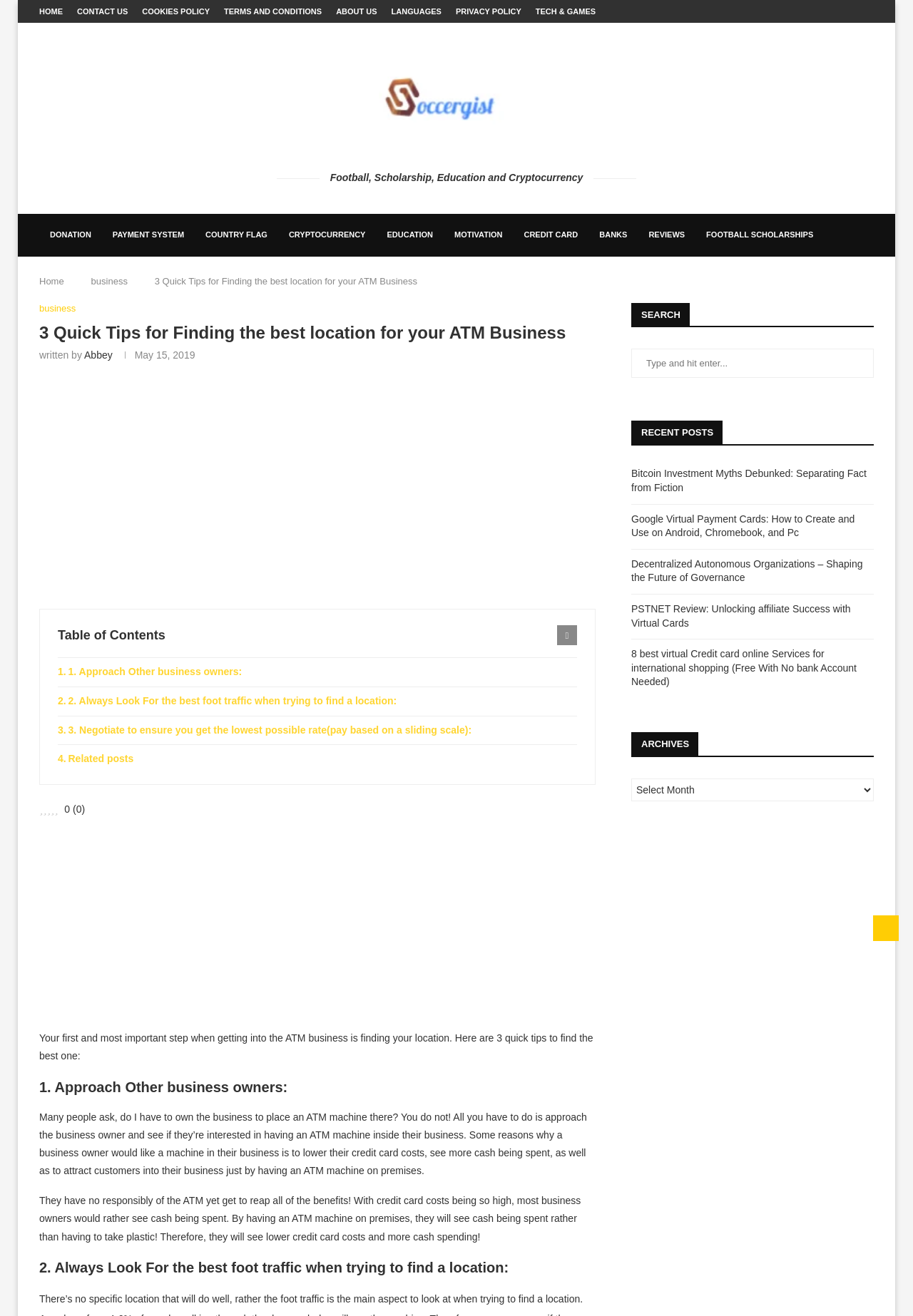Indicate the bounding box coordinates of the clickable region to achieve the following instruction: "Click on the 'CONTACT US' link."

[0.084, 0.0, 0.14, 0.017]